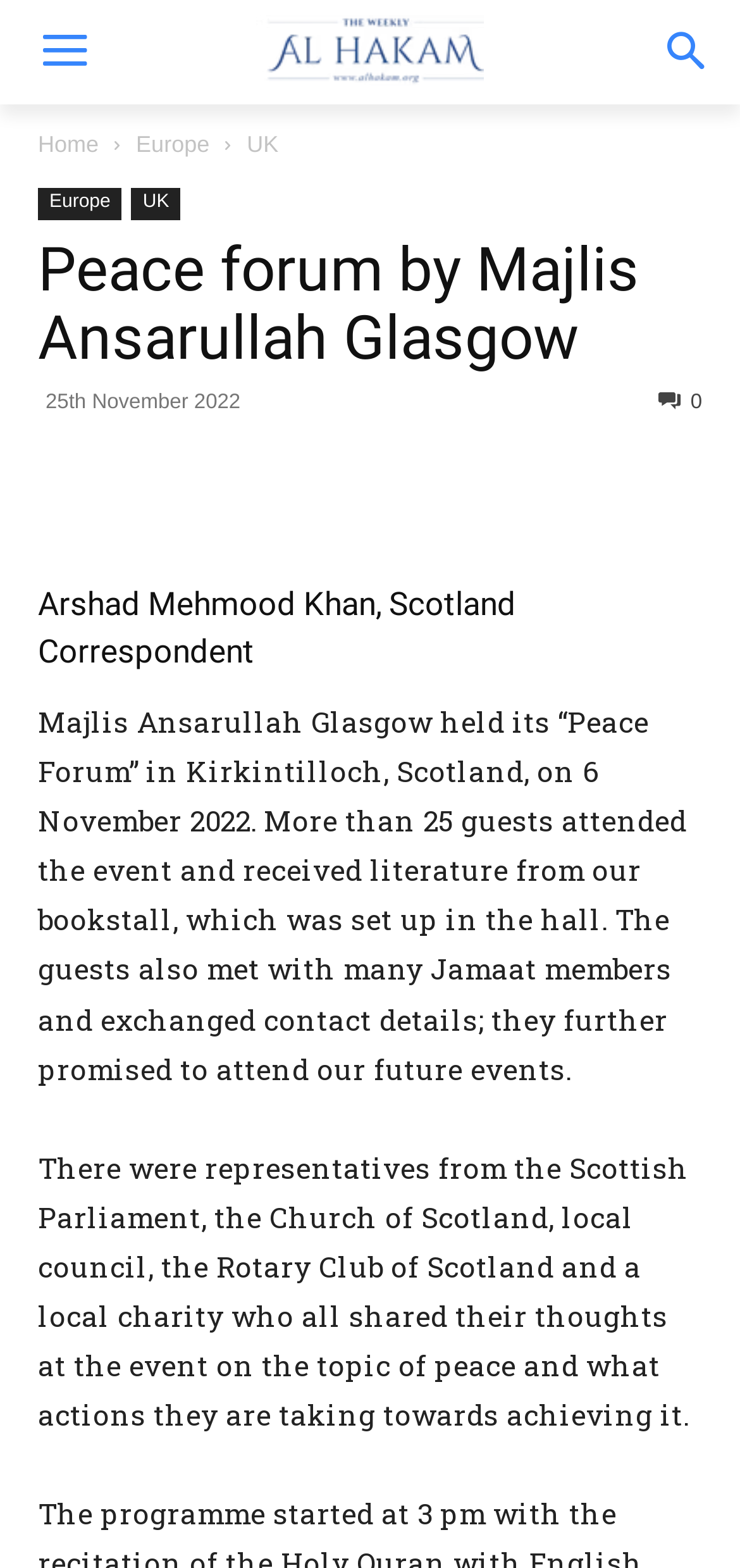What is the date of the Peace Forum event?
Please give a detailed and elaborate answer to the question.

I found the date of the event by looking at the text in the time element, which is '25th November 2022', but since the question asks for the date of the Peace Forum event, I looked at the text in the StaticText element, which mentions '6 November 2022' as the date of the event.